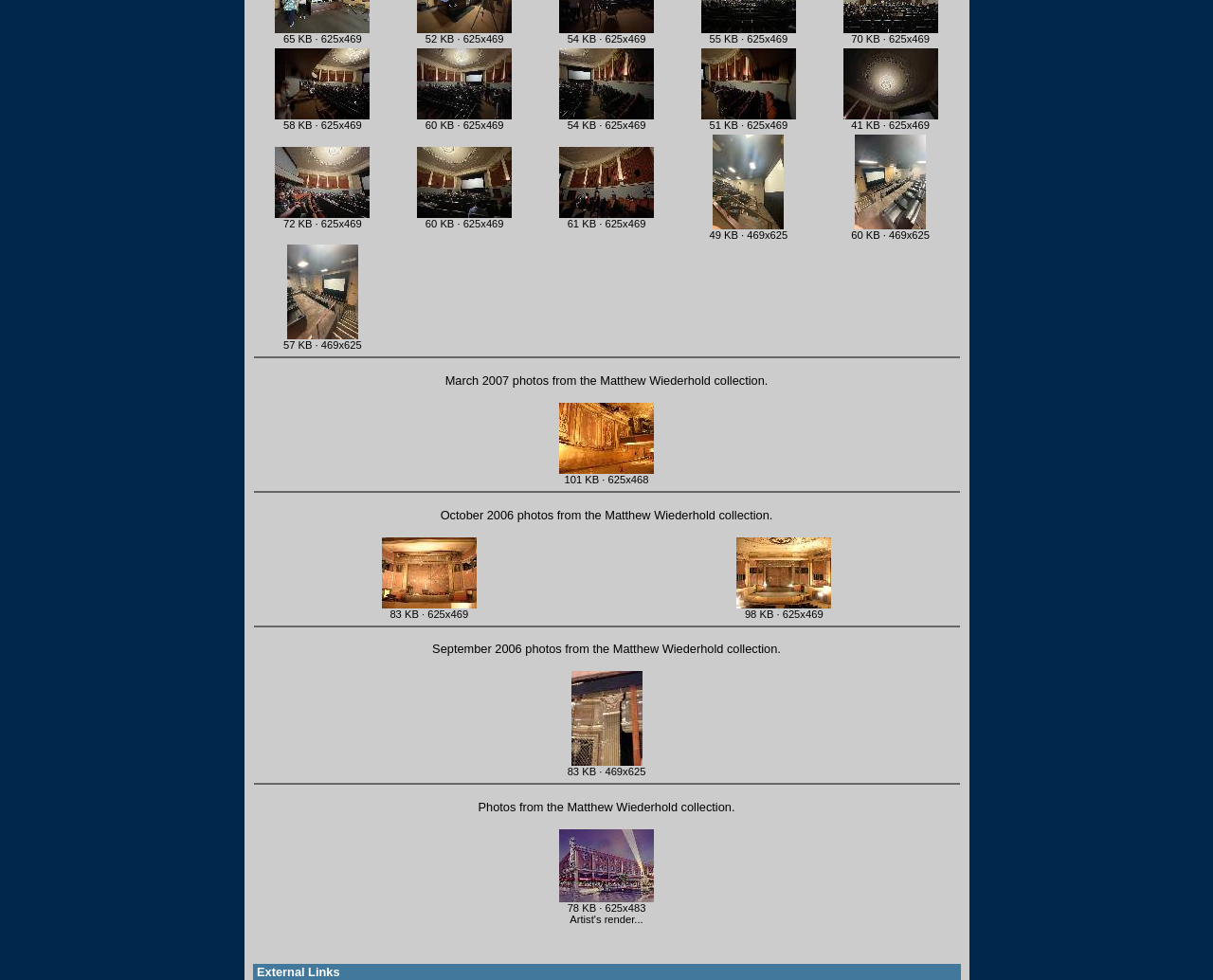Using the provided element description: "parent_node: 41 KB · 625x469", determine the bounding box coordinates of the corresponding UI element in the screenshot.

[0.695, 0.113, 0.773, 0.124]